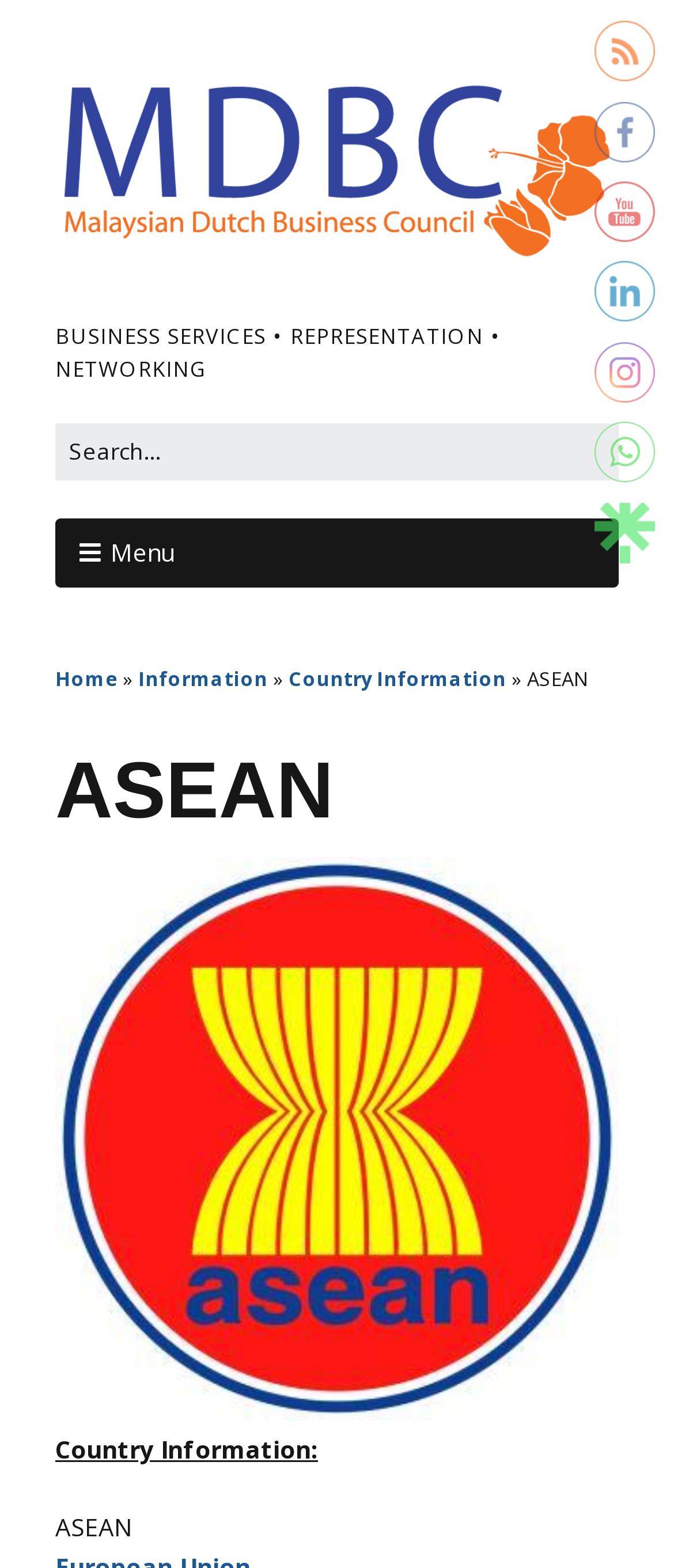Specify the bounding box coordinates of the element's area that should be clicked to execute the given instruction: "Visit the home page". The coordinates should be four float numbers between 0 and 1, i.e., [left, top, right, bottom].

None